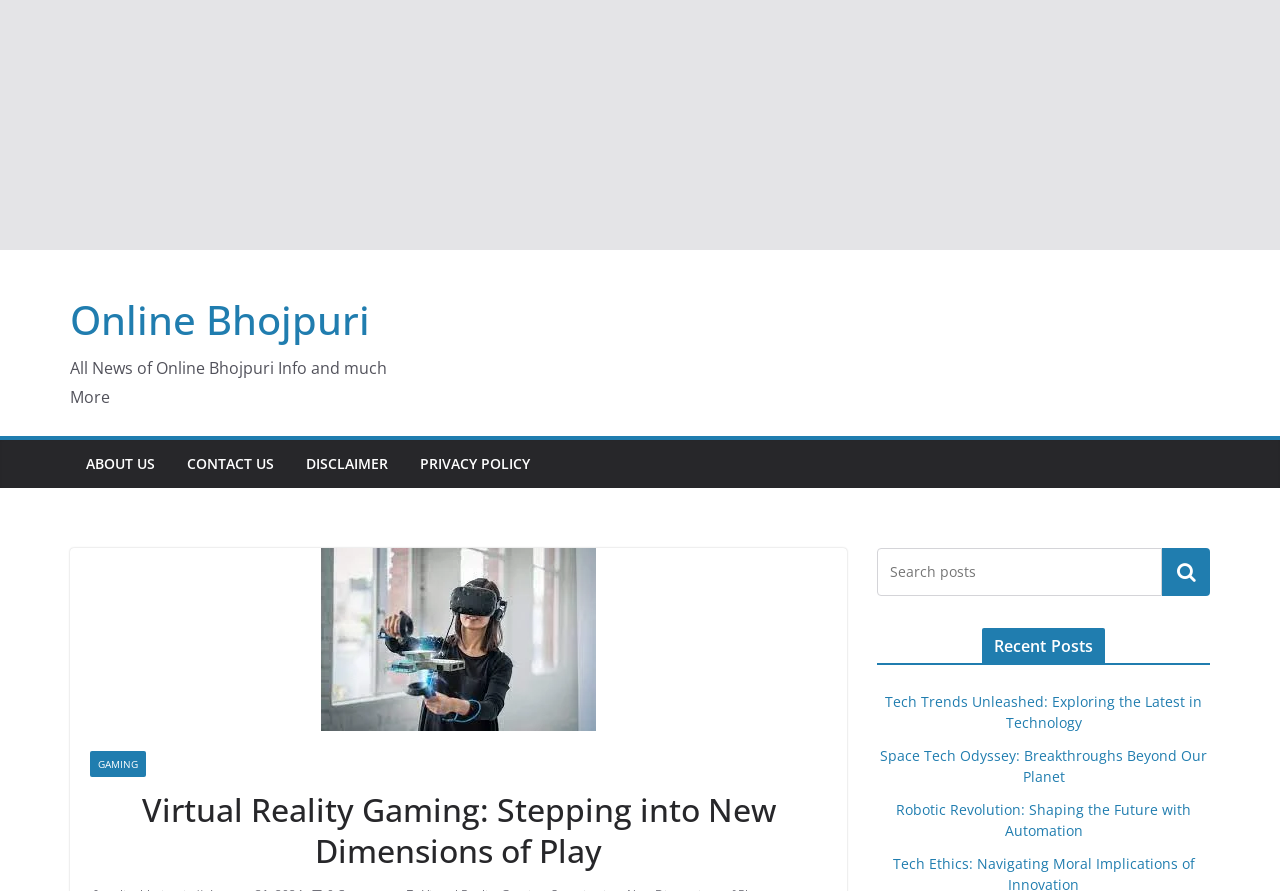Generate an in-depth caption that captures all aspects of the webpage.

The webpage is about Virtual Reality Gaming and Online Bhojpuri. At the top, there is a link to "Skip to content" positioned almost in the middle of the screen. Below it, there is a heading "Online Bhojpuri" with a link to the same title. Next to it, there is a static text "All News of Online Bhojpuri Info and much More".

On the left side, there are four links: "ABOUT US", "CONTACT US", "DISCLAIMER", and "PRIVACY POLICY", positioned vertically in that order. Below these links, there is another link "GAMING".

In the main content area, there is a header with a heading "Virtual Reality Gaming: Stepping into New Dimensions of Play". On the right side, there is a search box with a button labeled "Search". Below the search box, there is a heading "Recent Posts" followed by three links to news articles: "Tech Trends Unleashed: Exploring the Latest in Technology", "Space Tech Odyssey: Breakthroughs Beyond Our Planet", and "Robotic Revolution: Shaping the Future with Automation". These links are positioned vertically in that order.